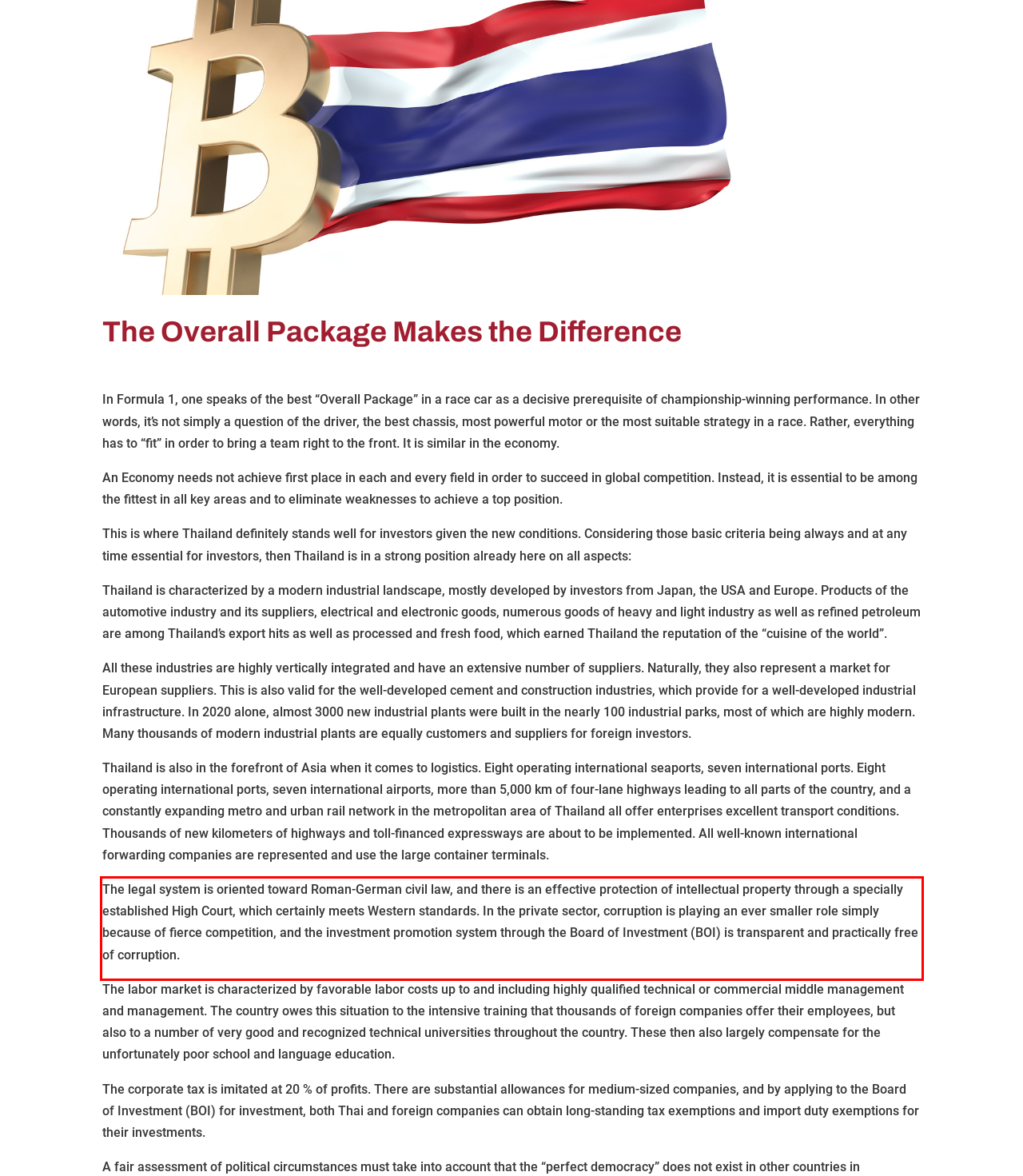You have a screenshot of a webpage, and there is a red bounding box around a UI element. Utilize OCR to extract the text within this red bounding box.

The legal system is oriented toward Roman-German civil law, and there is an effective protection of intellectual property through a specially established High Court, which certainly meets Western standards. In the private sector, corruption is playing an ever smaller role simply because of fierce competition, and the investment promotion system through the Board of Investment (BOI) is transparent and practically free of corruption.